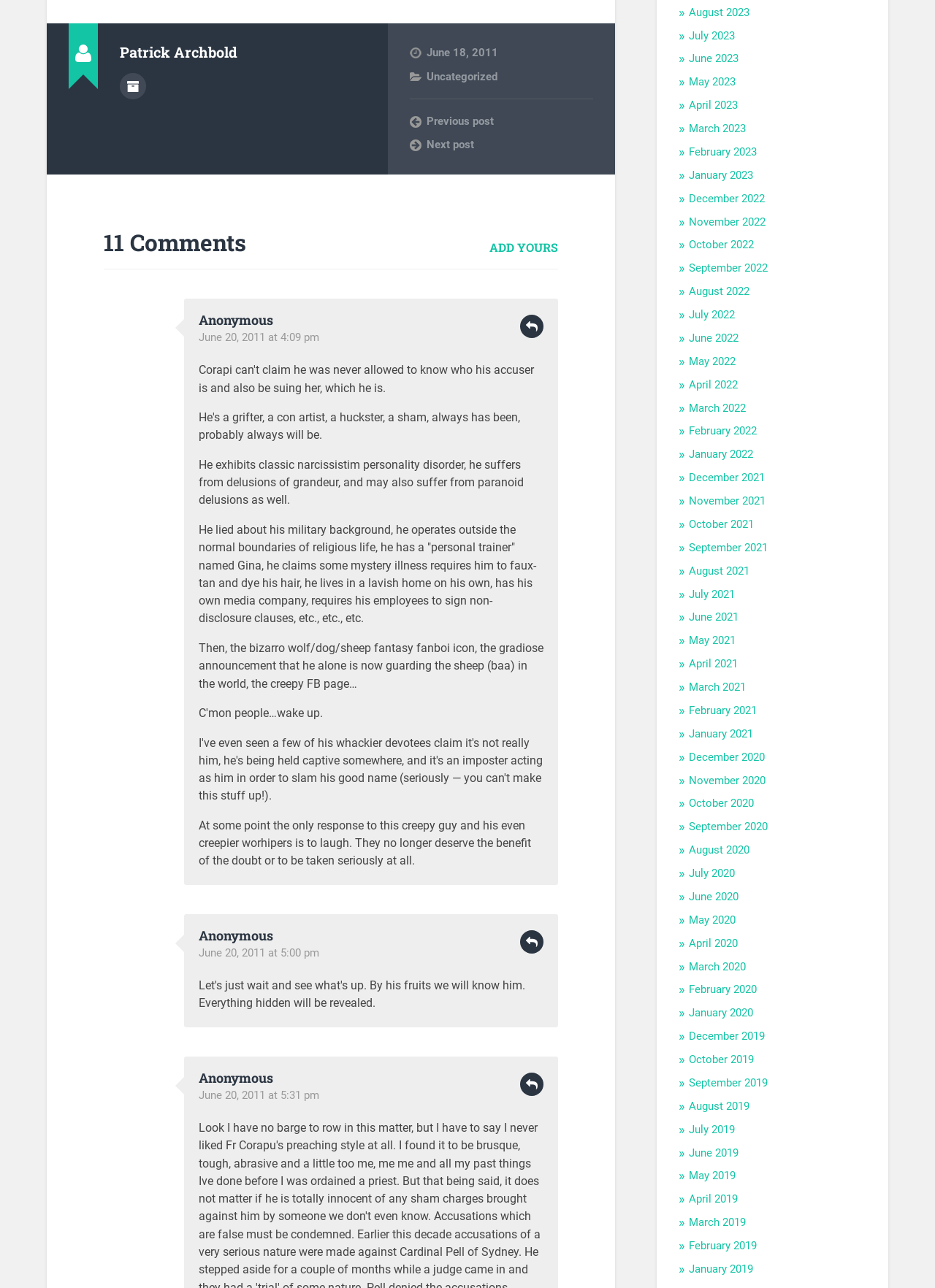Is there a reply link for each comment?
Look at the image and answer the question with a single word or phrase.

Yes